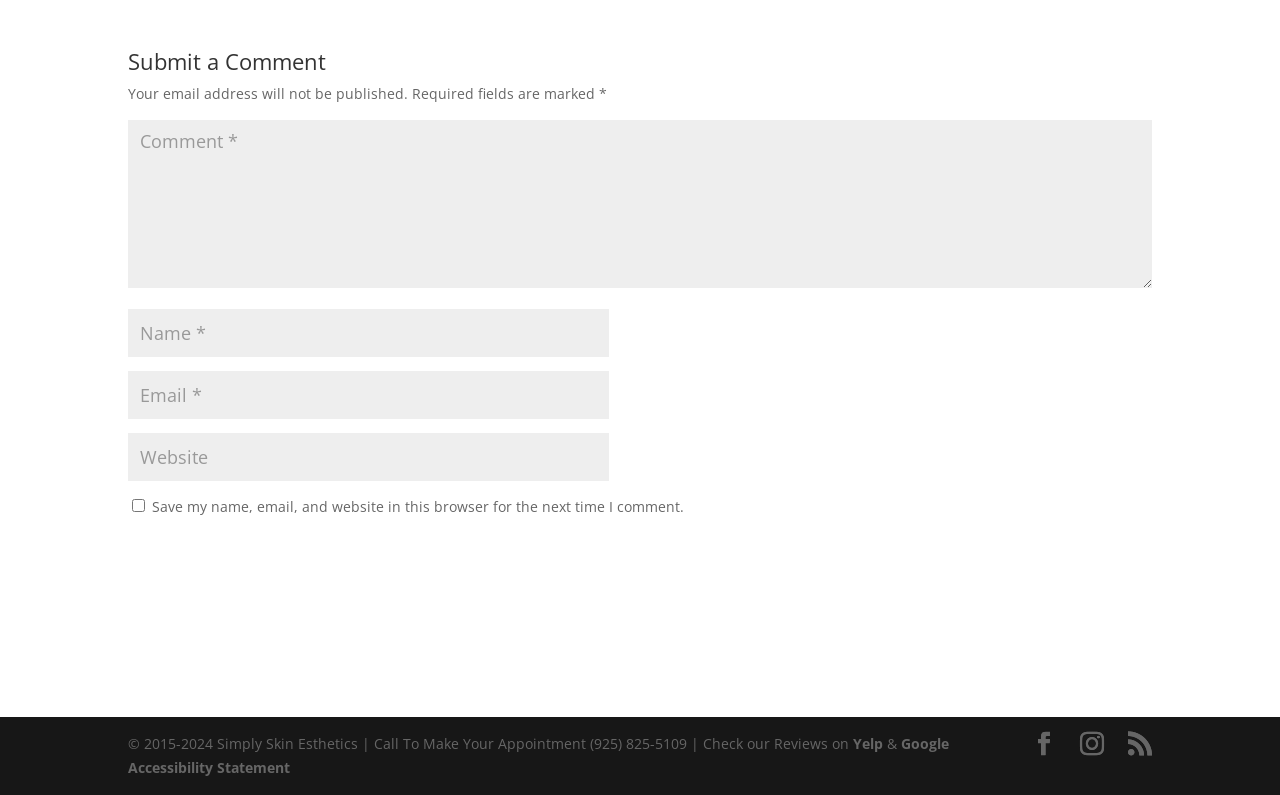Using the details from the image, please elaborate on the following question: What is the phone number to make an appointment?

The phone number to make an appointment is (925) 825-5109, as mentioned in the footer section of the webpage.